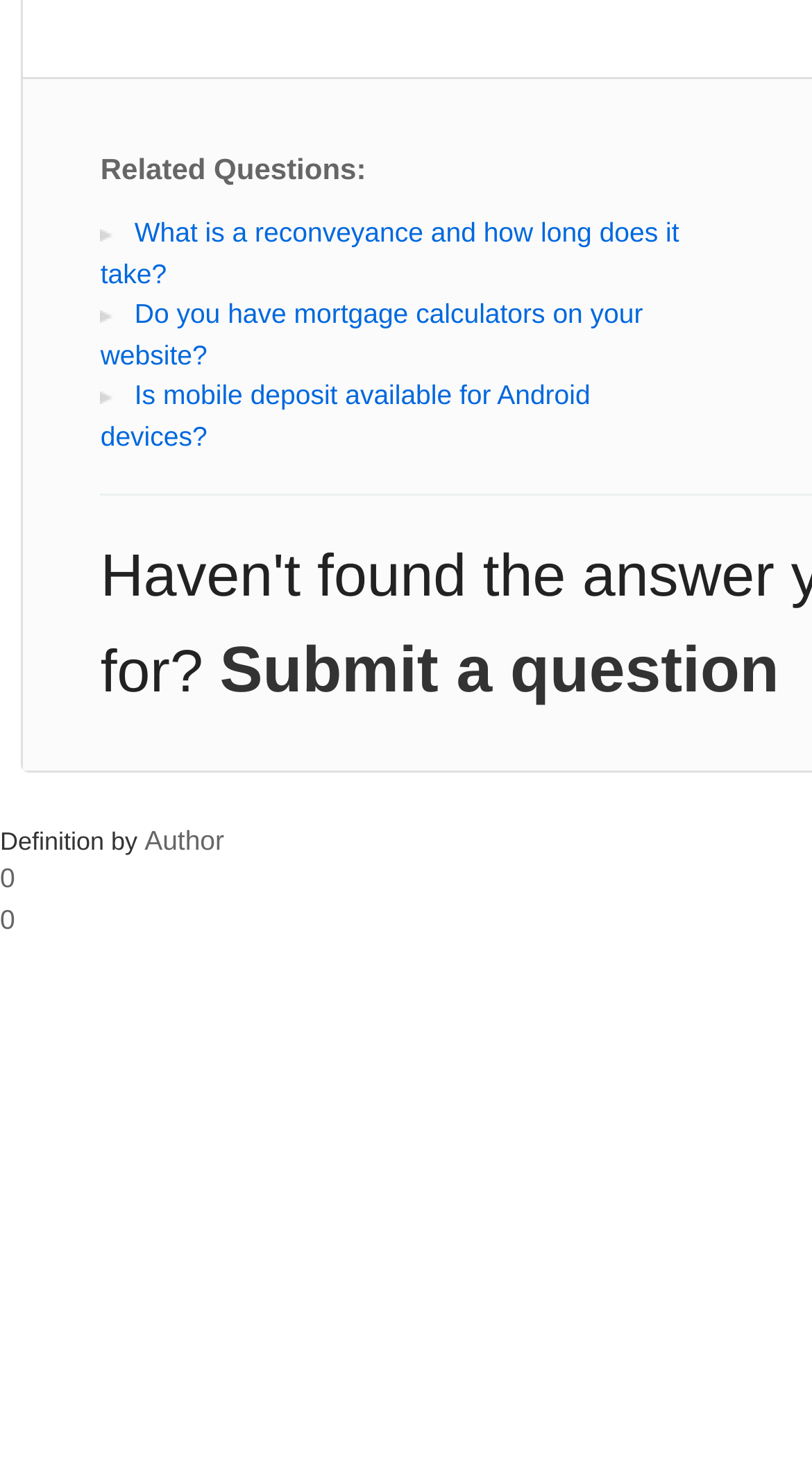Please respond in a single word or phrase: 
What is the first related question?

What is a reconveyance and how long does it take?